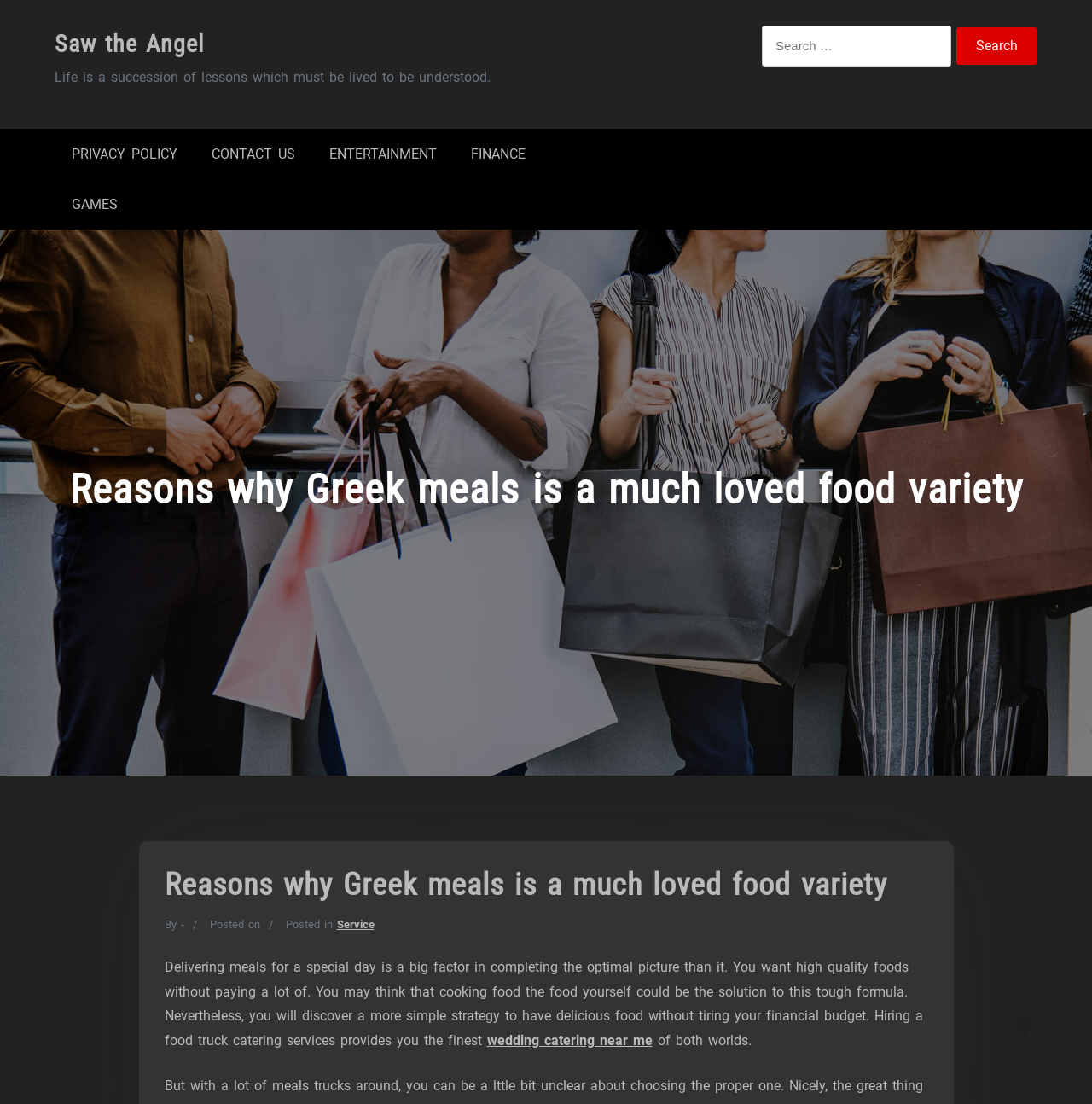Locate the bounding box coordinates of the segment that needs to be clicked to meet this instruction: "Click on wedding catering near me".

[0.446, 0.935, 0.597, 0.95]